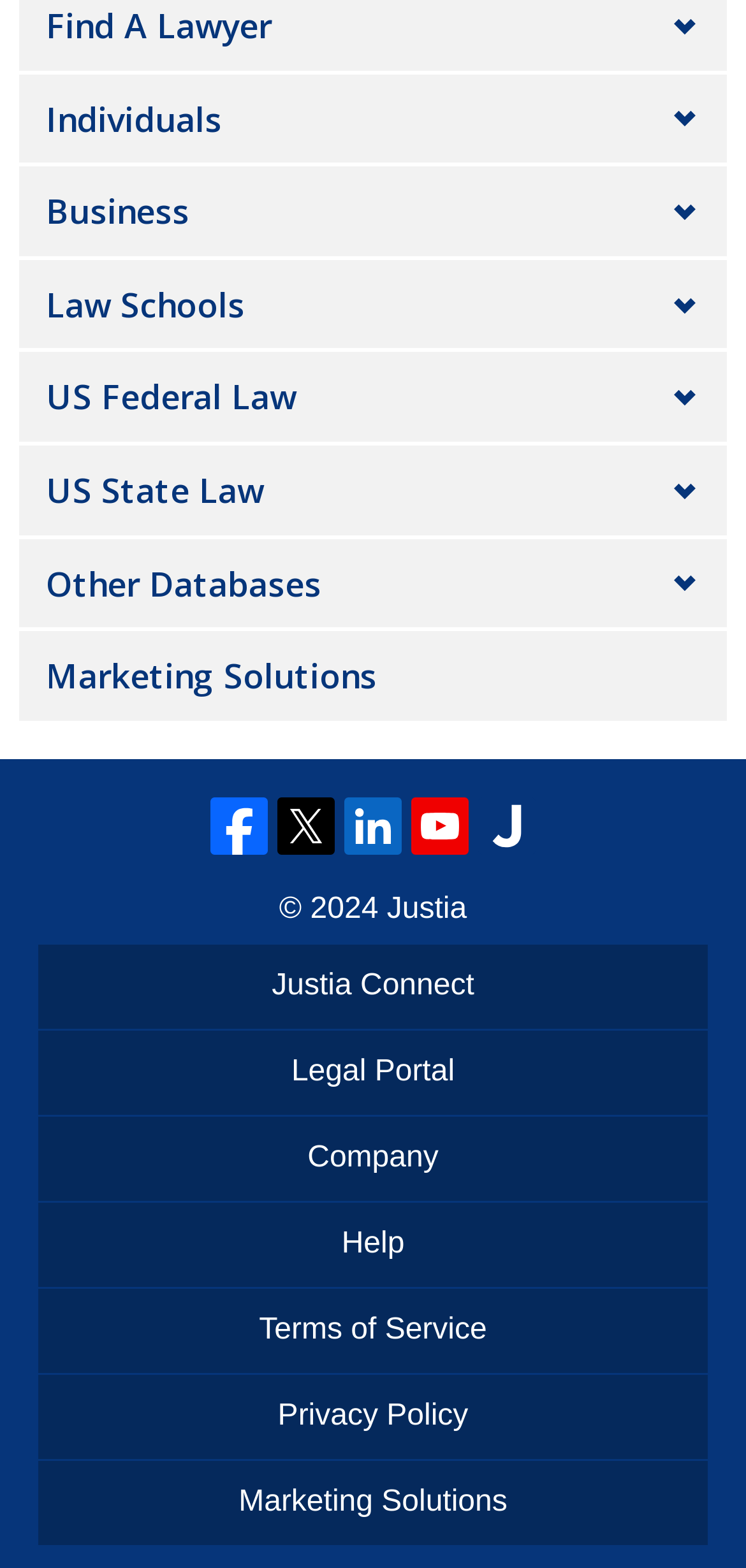Show the bounding box coordinates of the element that should be clicked to complete the task: "Check Terms of Service".

[0.051, 0.822, 0.949, 0.875]